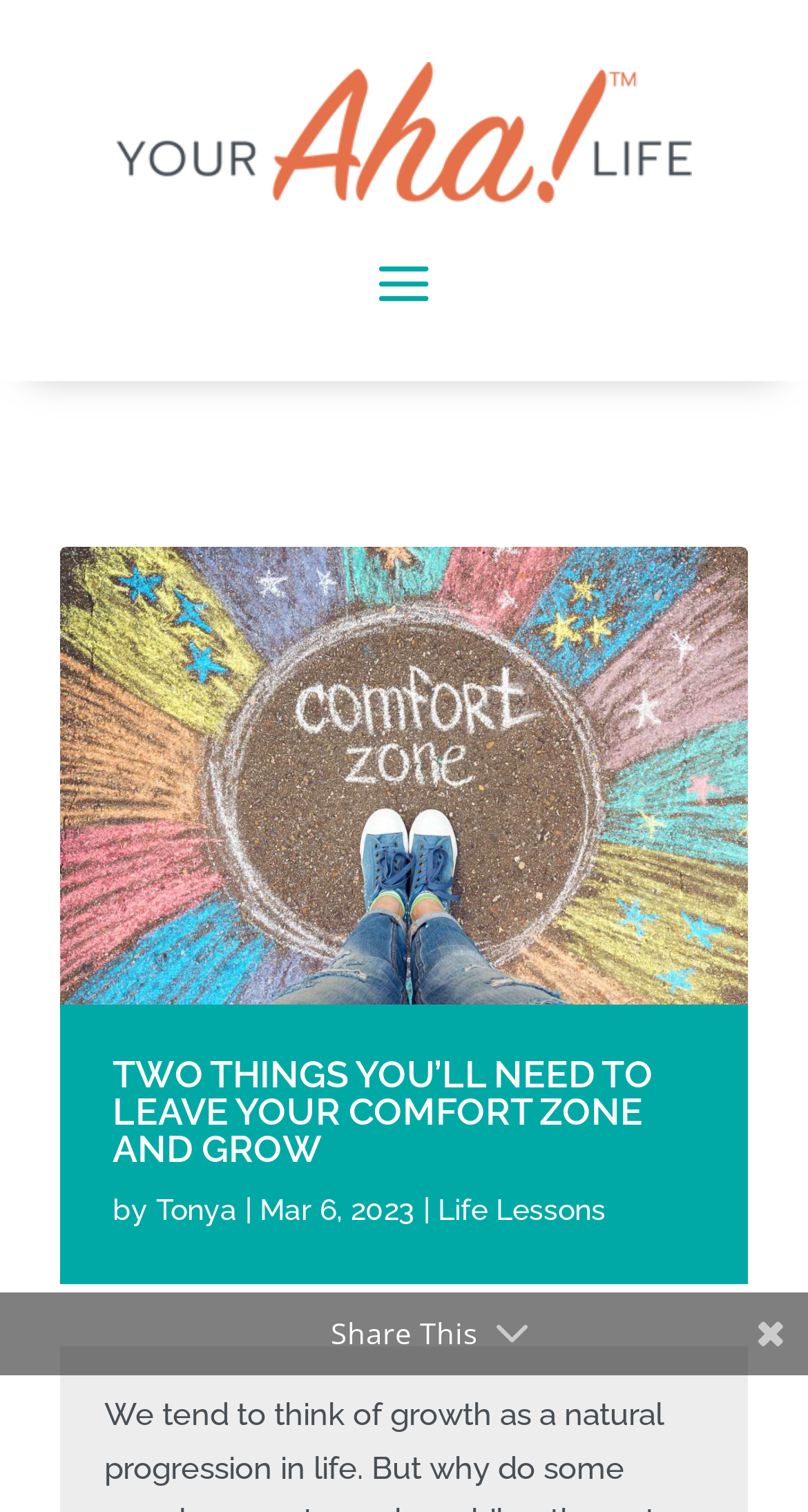What is the author of the article?
Please give a detailed and elaborate answer to the question.

The author of the article can be found by looking at the text next to the 'by' keyword, which is 'Tonya'.